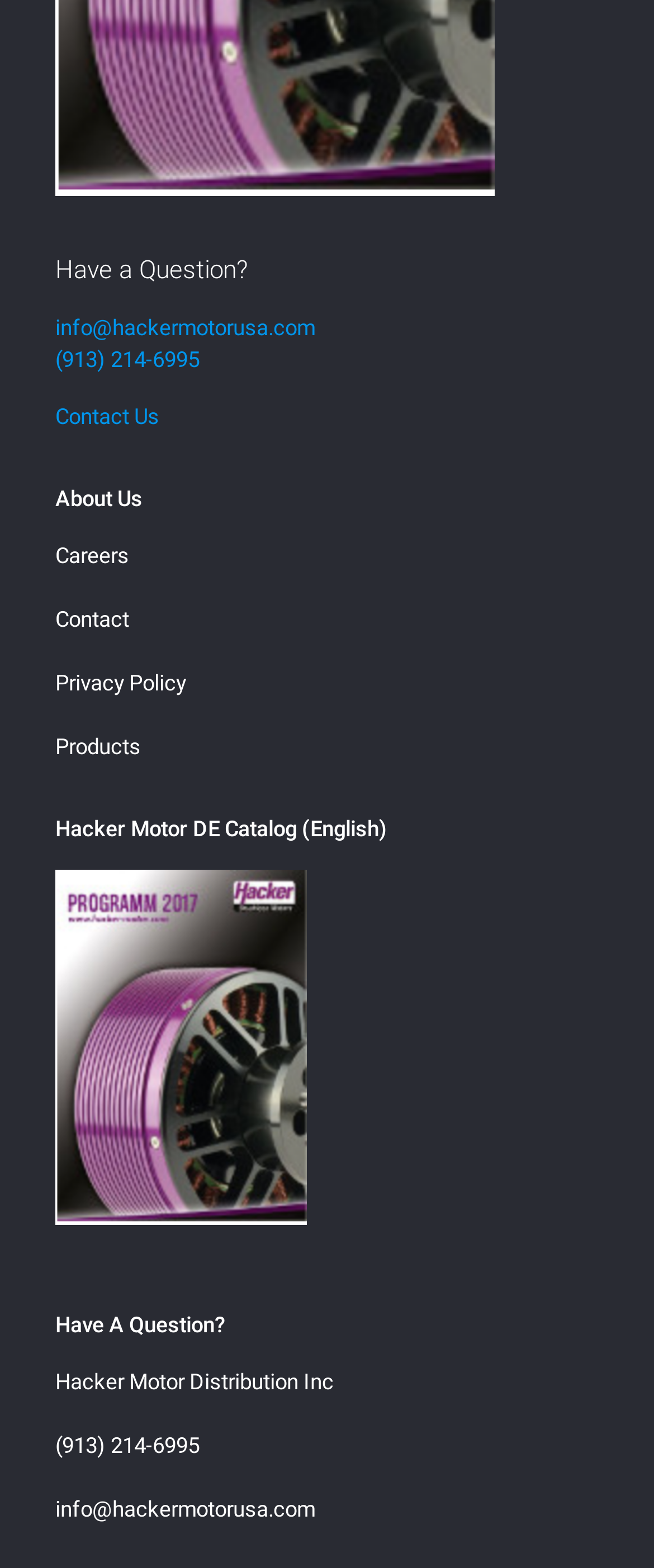Respond concisely with one word or phrase to the following query:
What is the company name?

Hacker Motor Distribution Inc